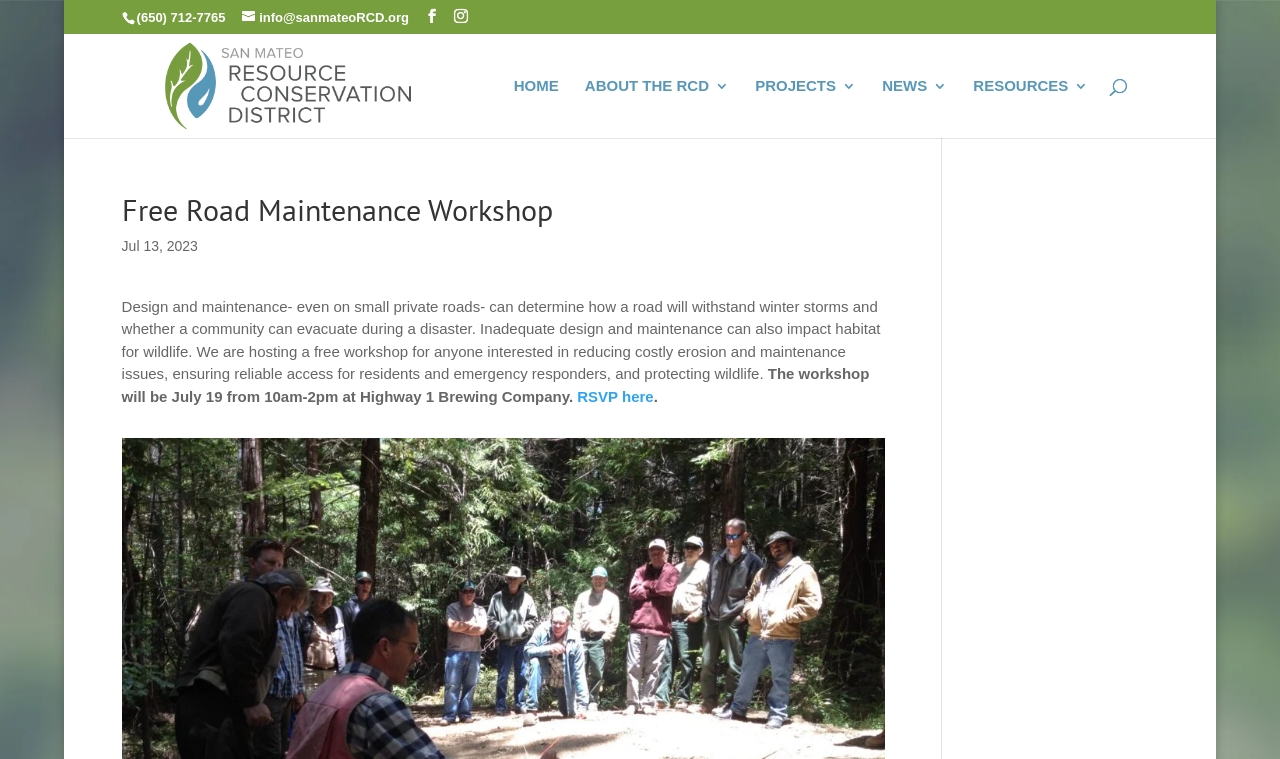Determine the bounding box coordinates of the UI element described by: "RSVP here".

[0.451, 0.511, 0.511, 0.533]